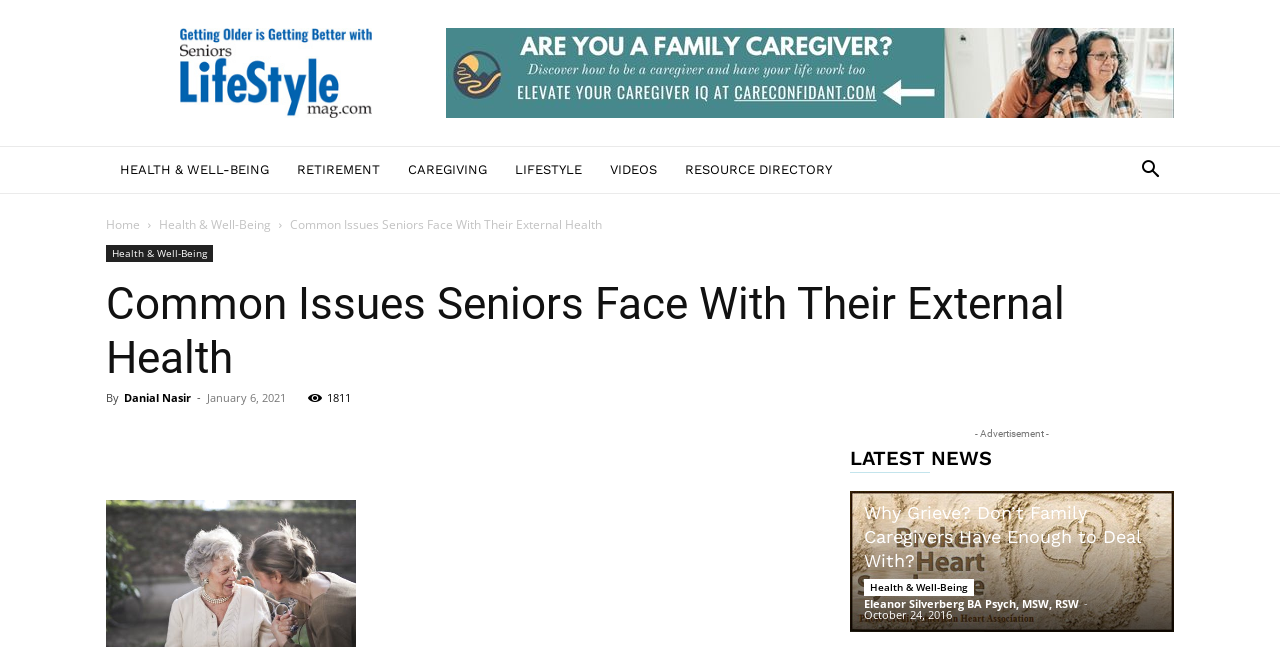Find the bounding box coordinates of the area that needs to be clicked in order to achieve the following instruction: "Click on 'RESOURCE DIRECTORY'". The coordinates should be specified as four float numbers between 0 and 1, i.e., [left, top, right, bottom].

[0.524, 0.226, 0.661, 0.3]